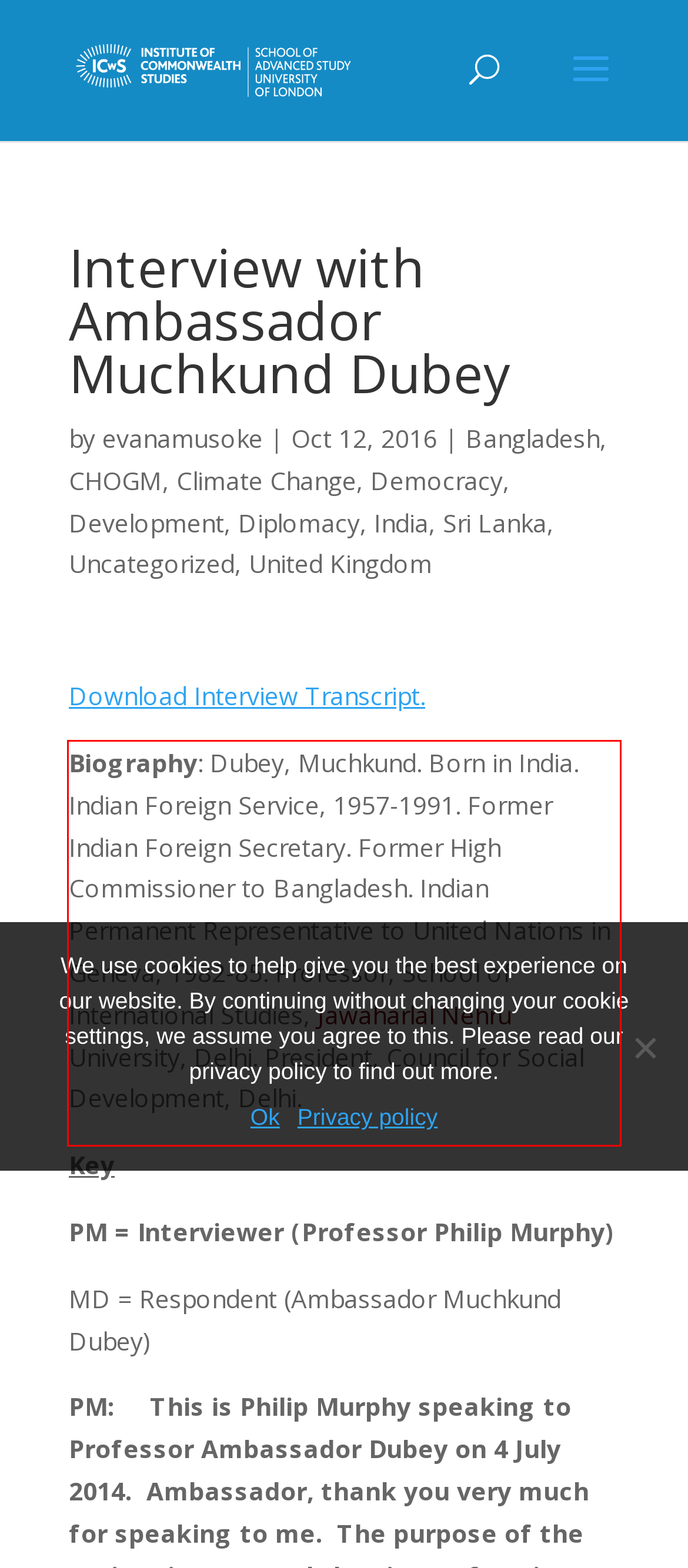You have a screenshot of a webpage with a UI element highlighted by a red bounding box. Use OCR to obtain the text within this highlighted area.

Biography: Dubey, Muchkund. Born in India. Indian Foreign Service, 1957-1991. Former Indian Foreign Secretary. Former High Commissioner to Bangladesh. Indian Permanent Representative to United Nations in Geneva, 1982-85. Professor, School of International Studies, Jawaharlal Nehru University, Delhi. President, Council for Social Development, Delhi.